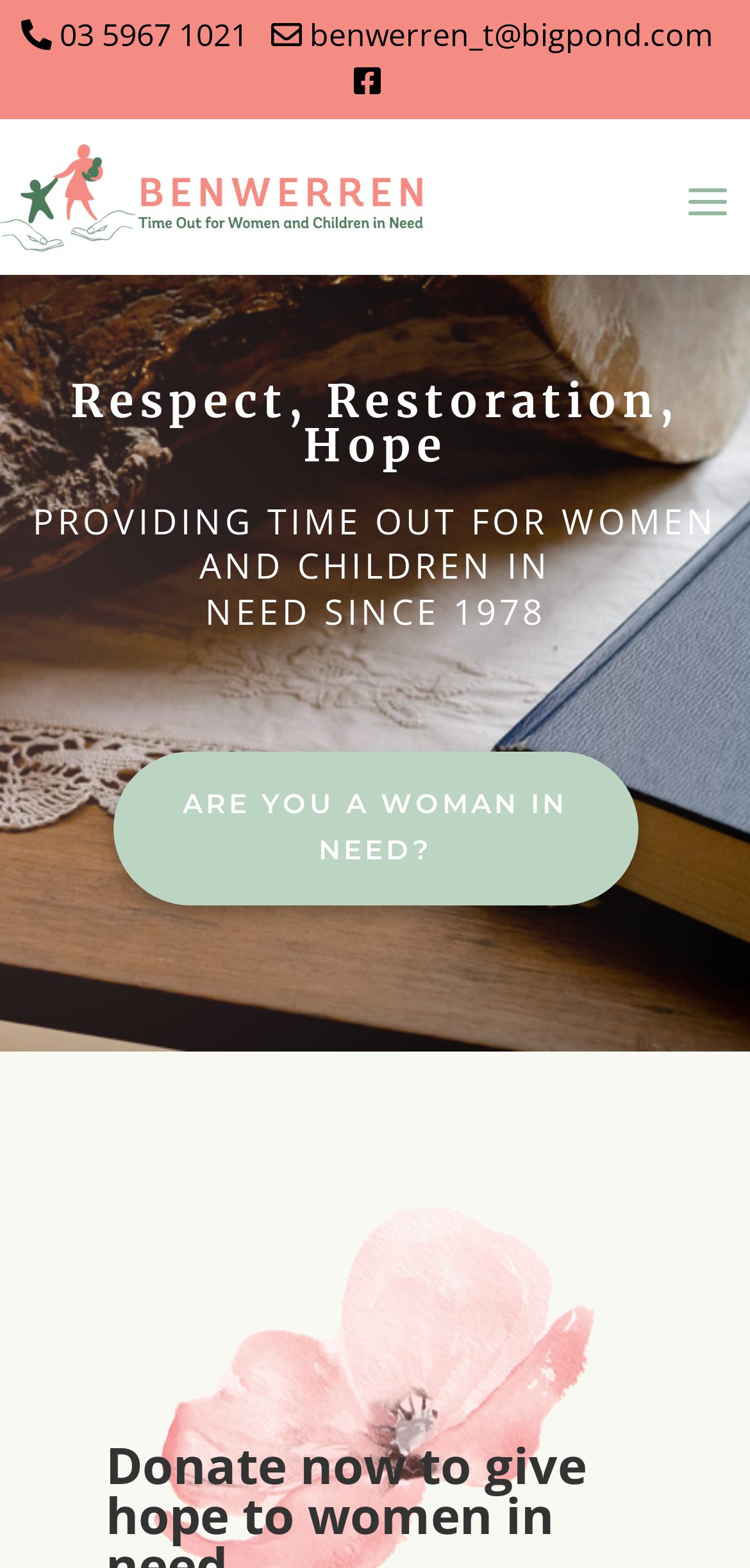What is the main title displayed on this webpage?

Respect, Restoration, Hope